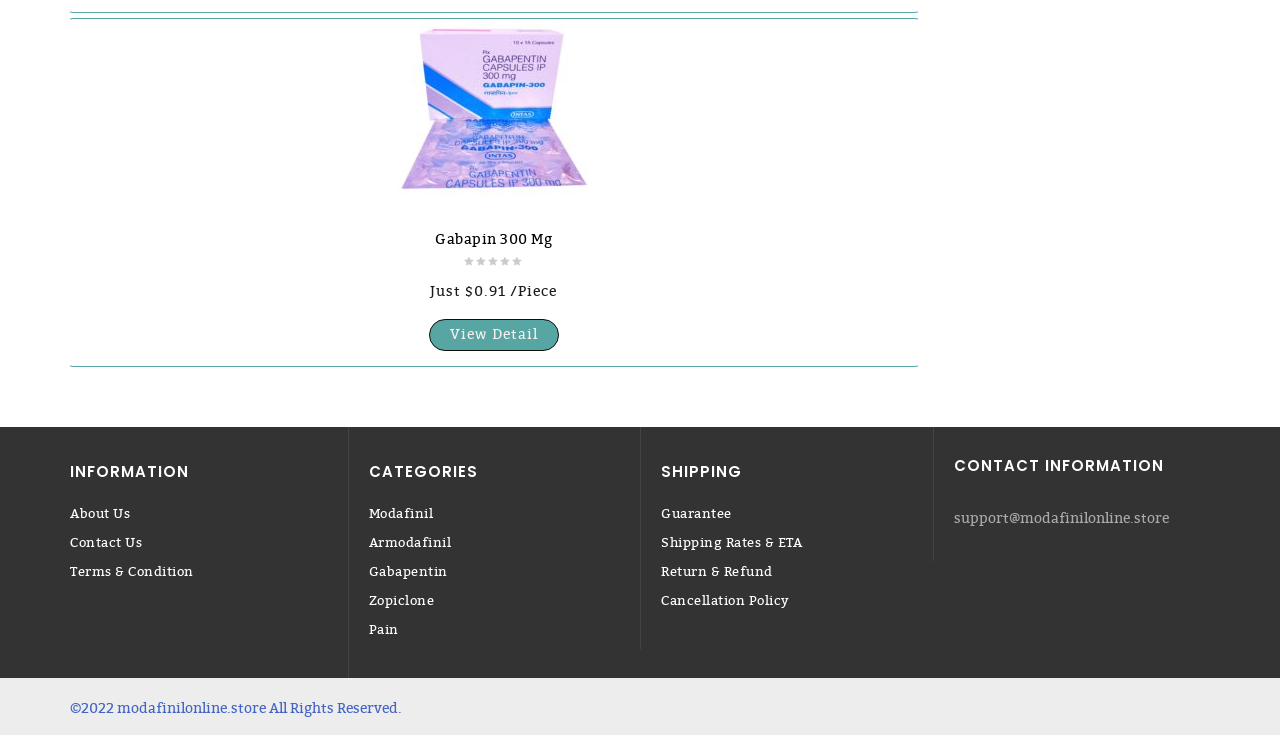Locate the UI element described by Guarantee in the provided webpage screenshot. Return the bounding box coordinates in the format (top-left x, top-left y, bottom-right x, bottom-right y), ensuring all values are between 0 and 1.

[0.516, 0.686, 0.571, 0.719]